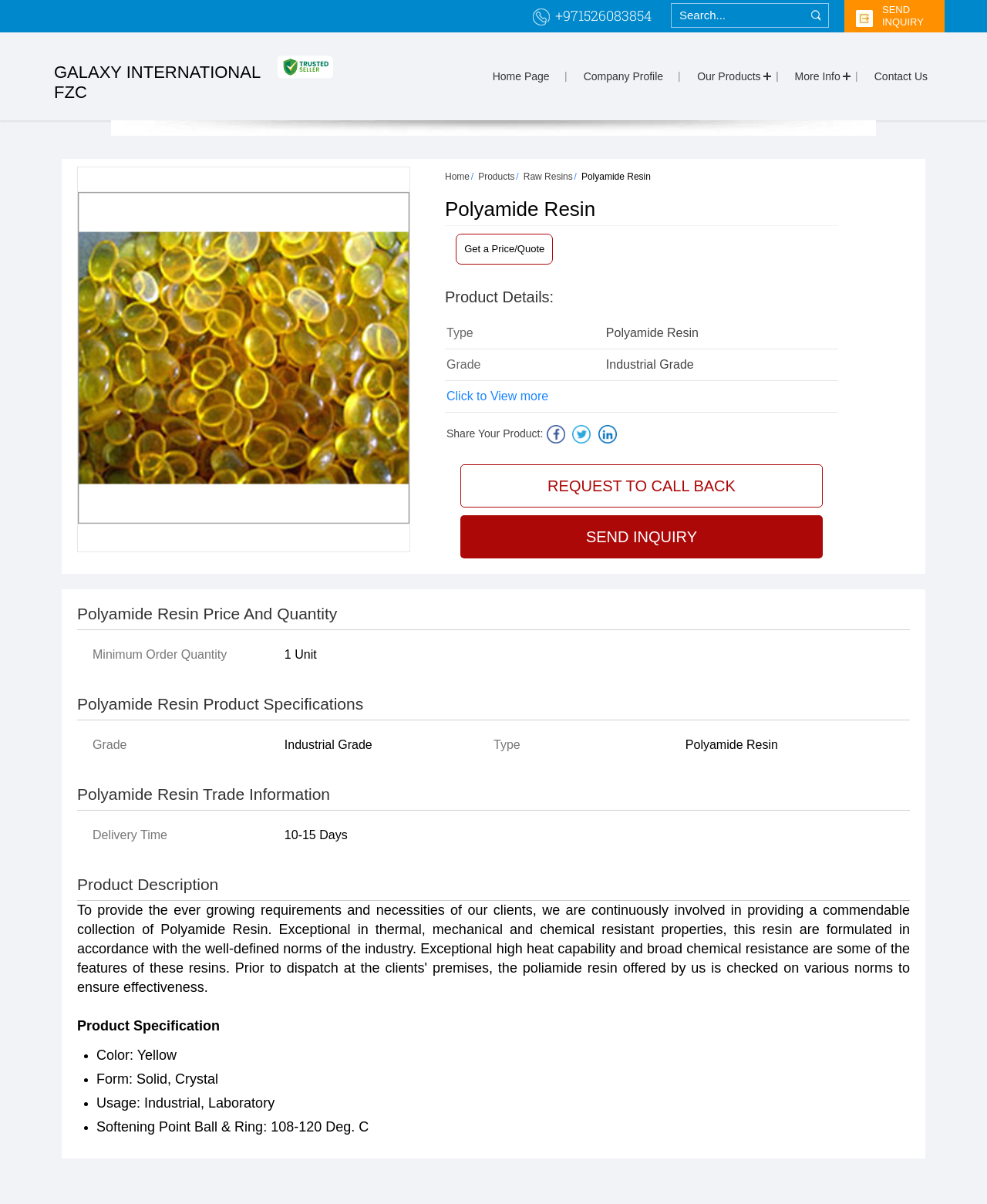Please identify the bounding box coordinates of the element I need to click to follow this instruction: "View company profile".

[0.574, 0.027, 0.689, 0.1]